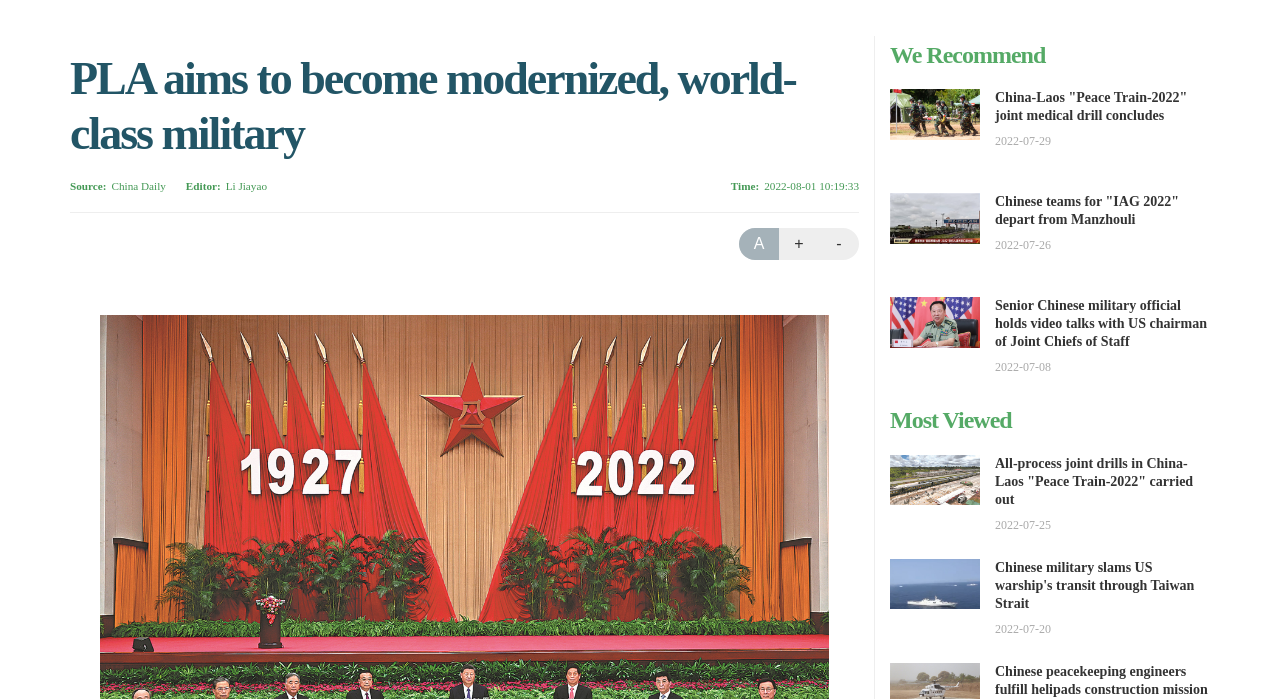Locate the bounding box coordinates of the element that should be clicked to fulfill the instruction: "Check the article about Chinese peacekeeping engineers fulfill helipads construction mission".

[0.777, 0.95, 0.944, 0.997]